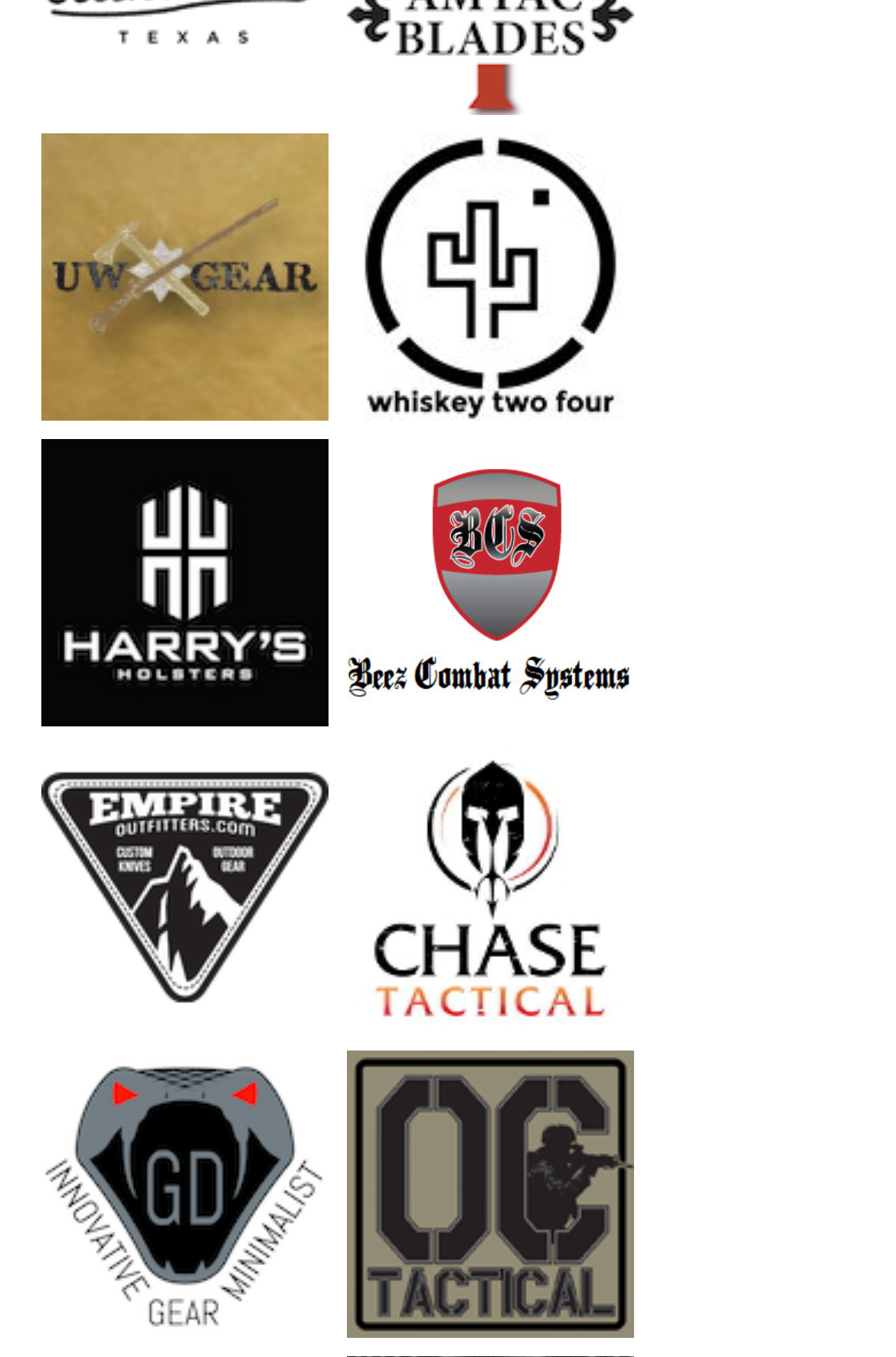Find the bounding box coordinates for the HTML element described in this sentence: "title="StickThisOn.com"". Provide the coordinates as four float numbers between 0 and 1, in the format [left, top, right, bottom].

[0.046, 0.055, 0.367, 0.08]